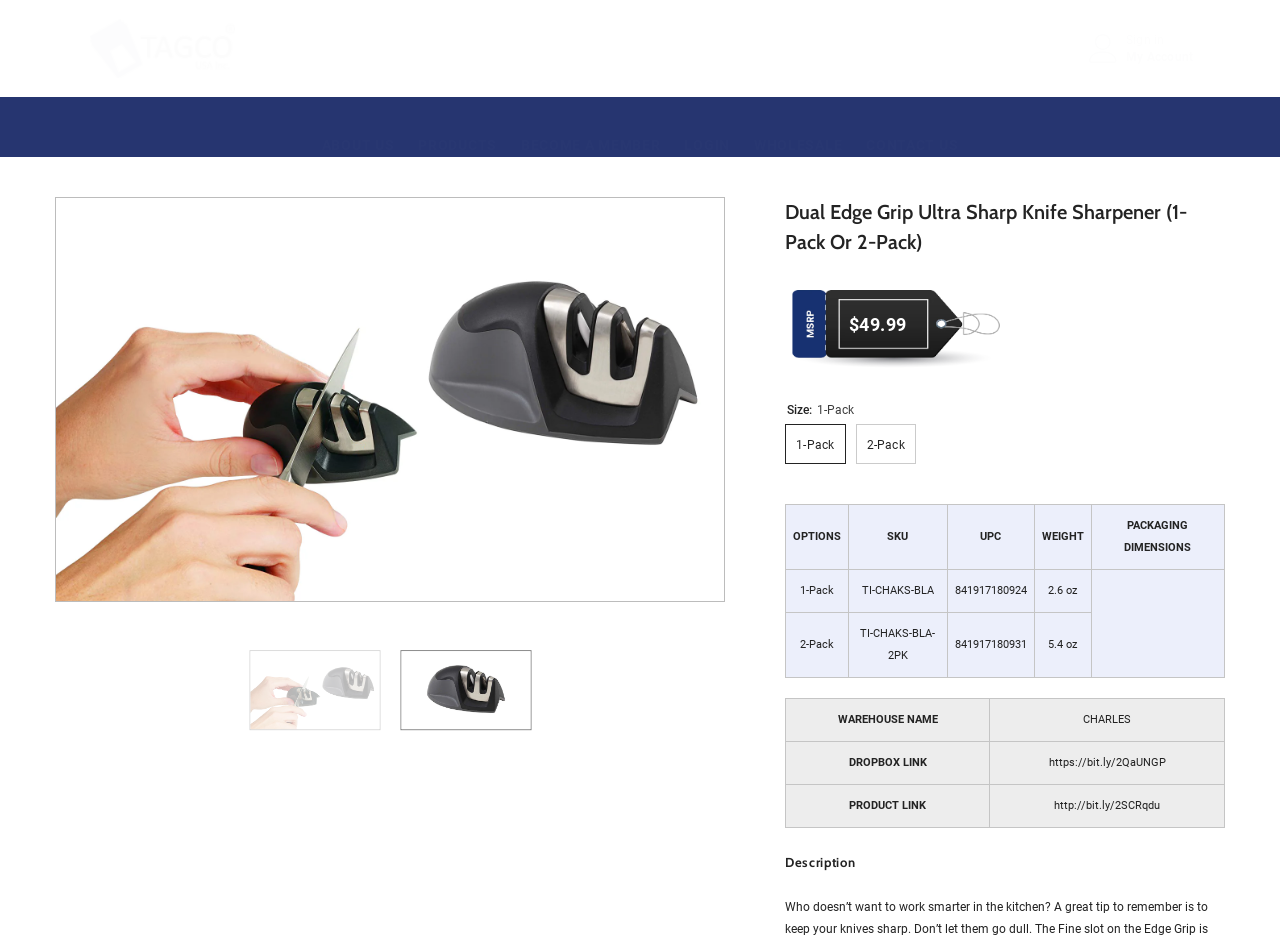What is the warehouse name for the product?
Carefully examine the image and provide a detailed answer to the question.

I found the warehouse name by looking at the table with the row headers 'WAREHOUSE NAME', 'DROPBOX LINK', and 'PRODUCT LINK'. The warehouse name is listed as 'CHARLES' in the table.